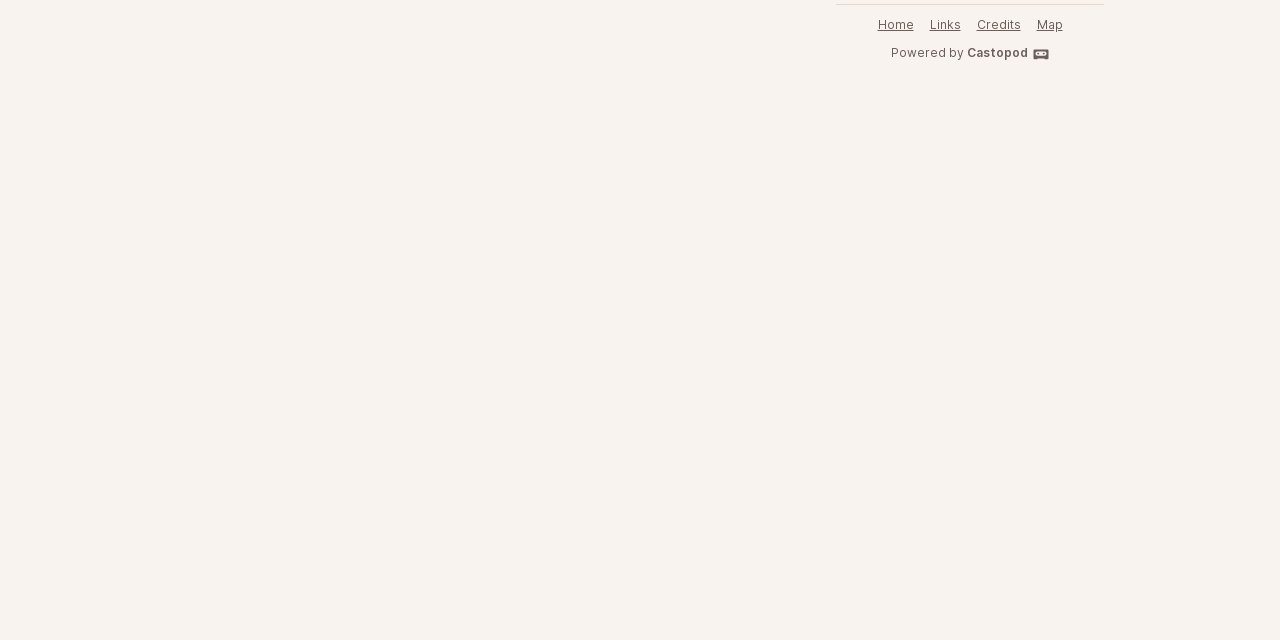Find the bounding box coordinates for the HTML element described as: "Credits". The coordinates should consist of four float values between 0 and 1, i.e., [left, top, right, bottom].

[0.757, 0.02, 0.804, 0.058]